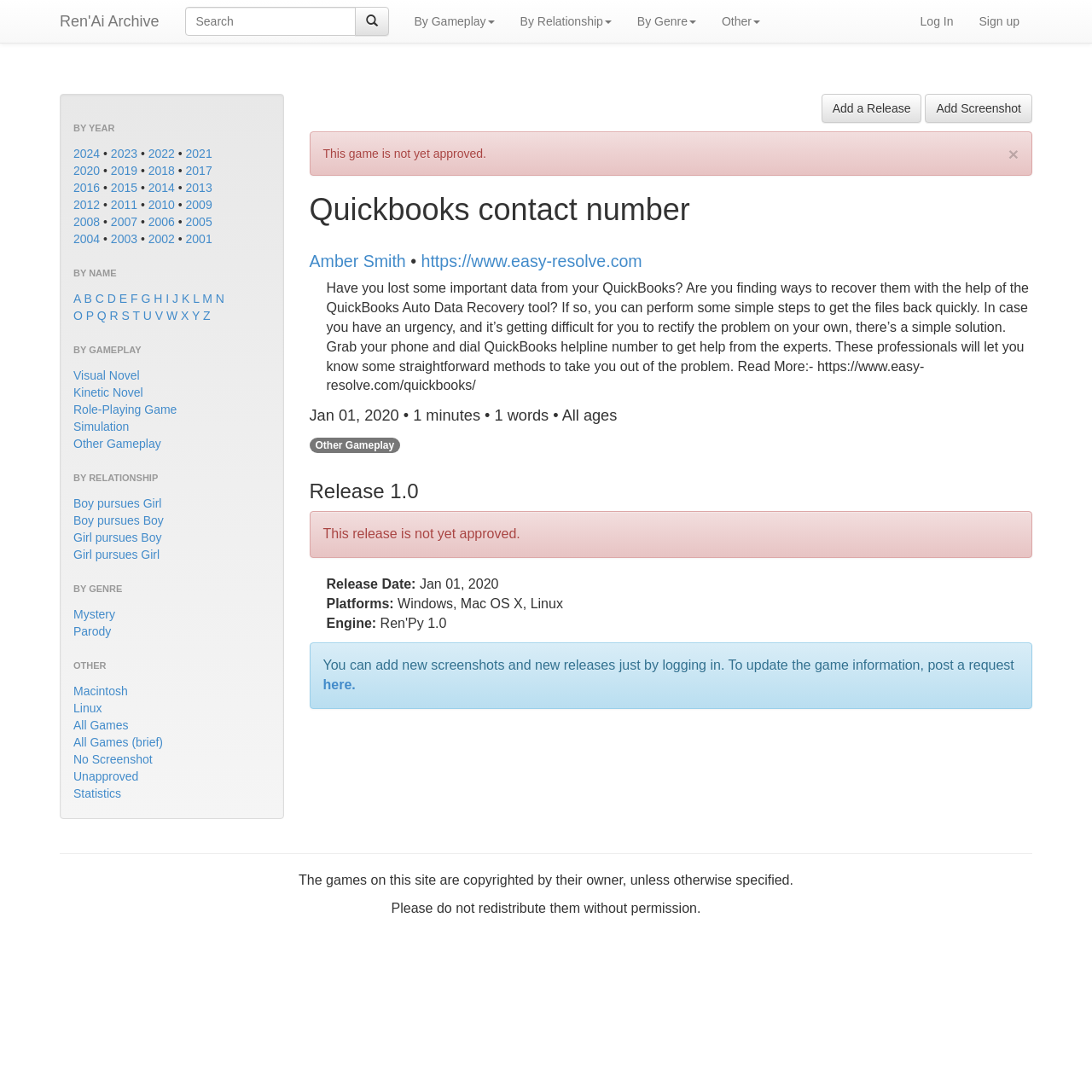Analyze and describe the webpage in a detailed narrative.

The webpage is titled "Ren'Ai Archive" and has a prominent link with the same name at the top left corner. Below this, there is a search bar with a textbox and a button with a magnifying glass icon. 

To the right of the search bar, there are four links: "By Gameplay", "By Relationship", "By Genre", and "Other". Further to the right, there are two more links: "Sign up" and "Log In".

Below the top section, there is a heading "BY YEAR" followed by a list of links to different years, ranging from 2001 to 2024. Each year is separated by a bullet point.

Next, there is a heading "BY NAME" followed by a list of links to alphabetical categories, from "A" to "Z".

Further down, there are three more headings: "BY GAMEPLAY", "BY RELATIONSHIP", and "BY GENRE". Under each heading, there are links to specific categories, such as "Visual Novel", "Role-Playing Game", "Boy pursues Girl", and "Girl pursues Girl".